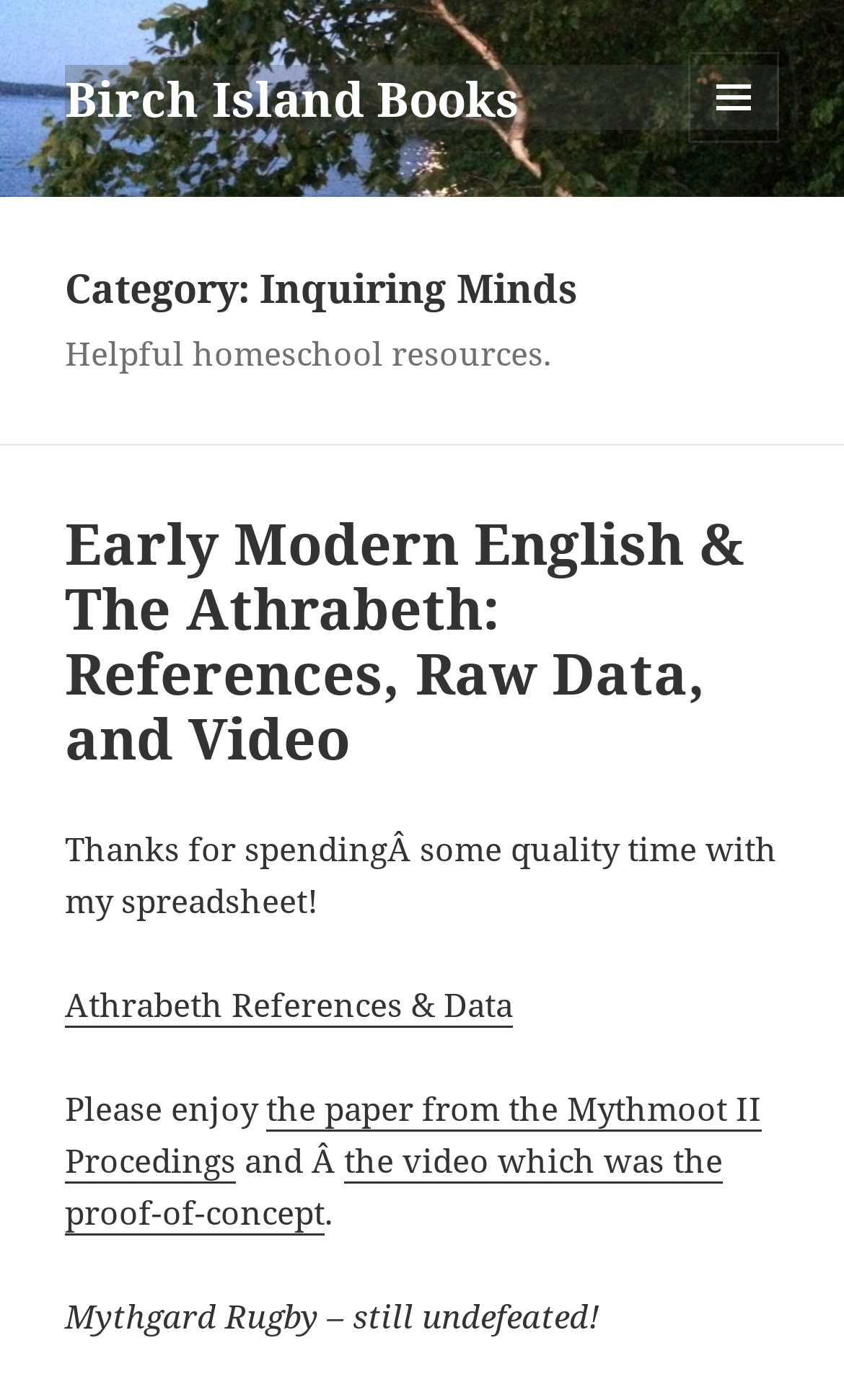Locate the primary headline on the webpage and provide its text.

Category: Inquiring Minds